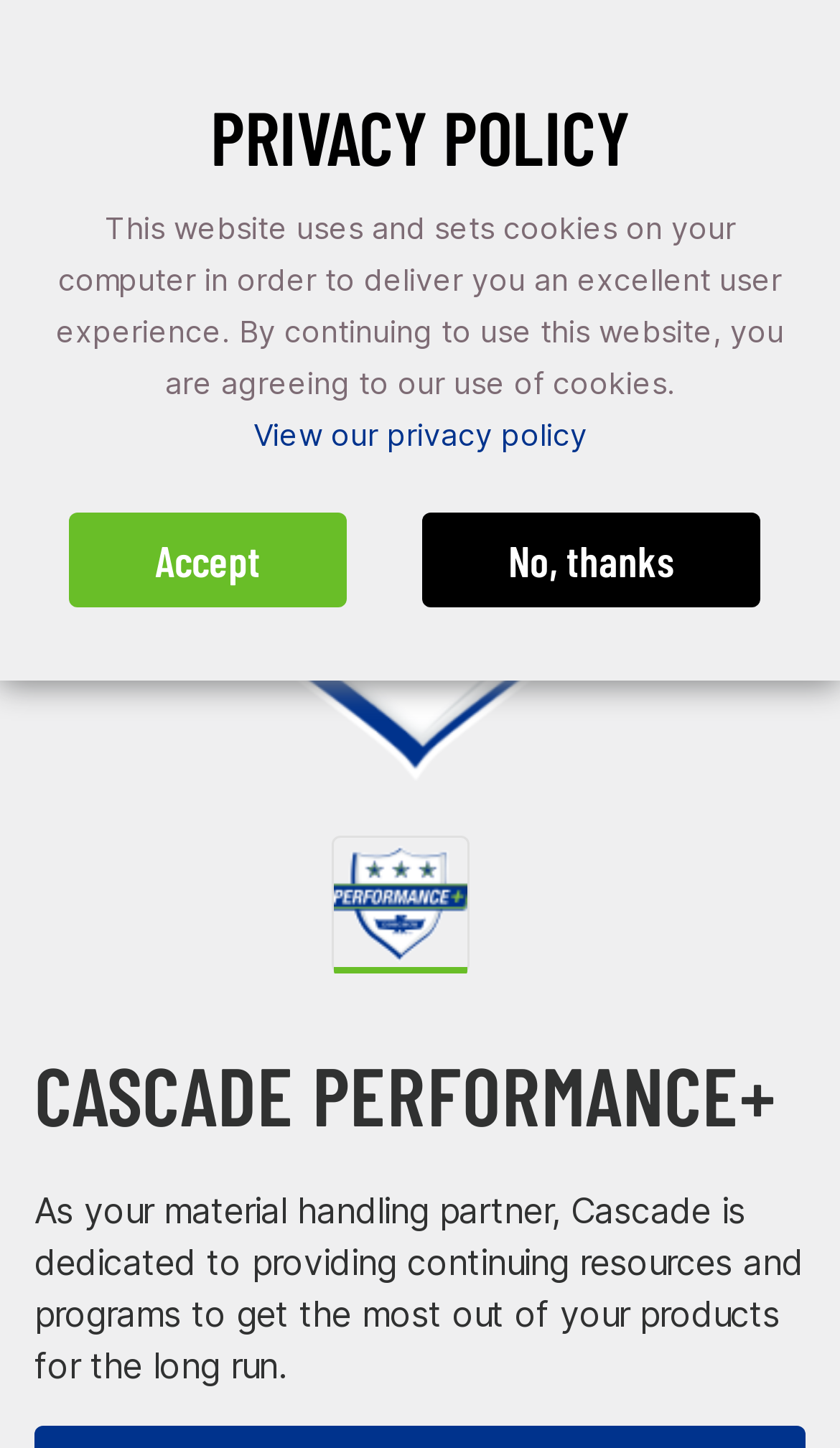What is the language of the website?
Please give a detailed answer to the question using the information shown in the image.

The language of the website is obtained from the text ' United Kingdom (English)' on the webpage, indicating that the website is in English.